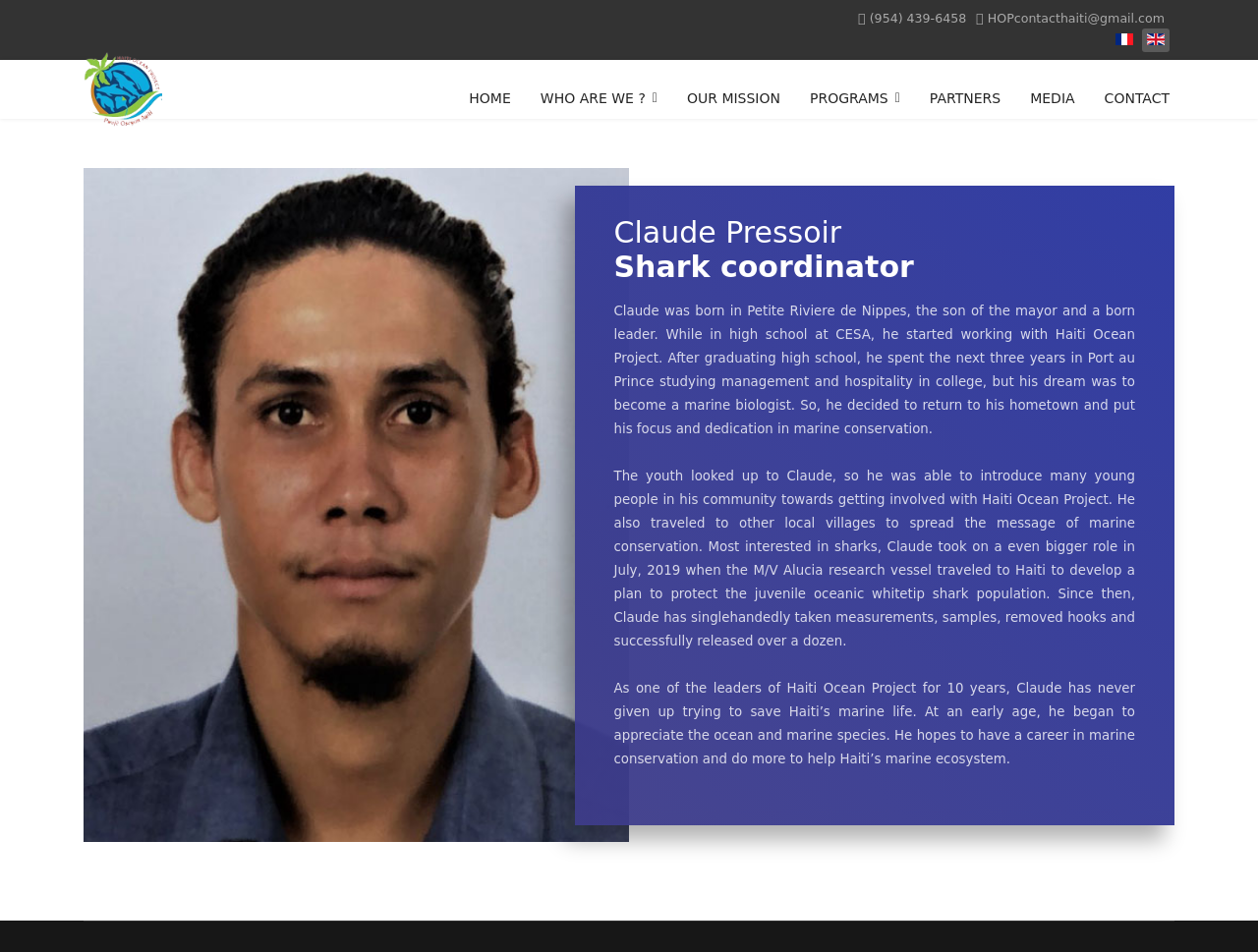Based on the element description WHO ARE WE ?, identify the bounding box coordinates for the UI element. The coordinates should be in the format (top-left x, top-left y, bottom-right x, bottom-right y) and within the 0 to 1 range.

[0.418, 0.072, 0.534, 0.134]